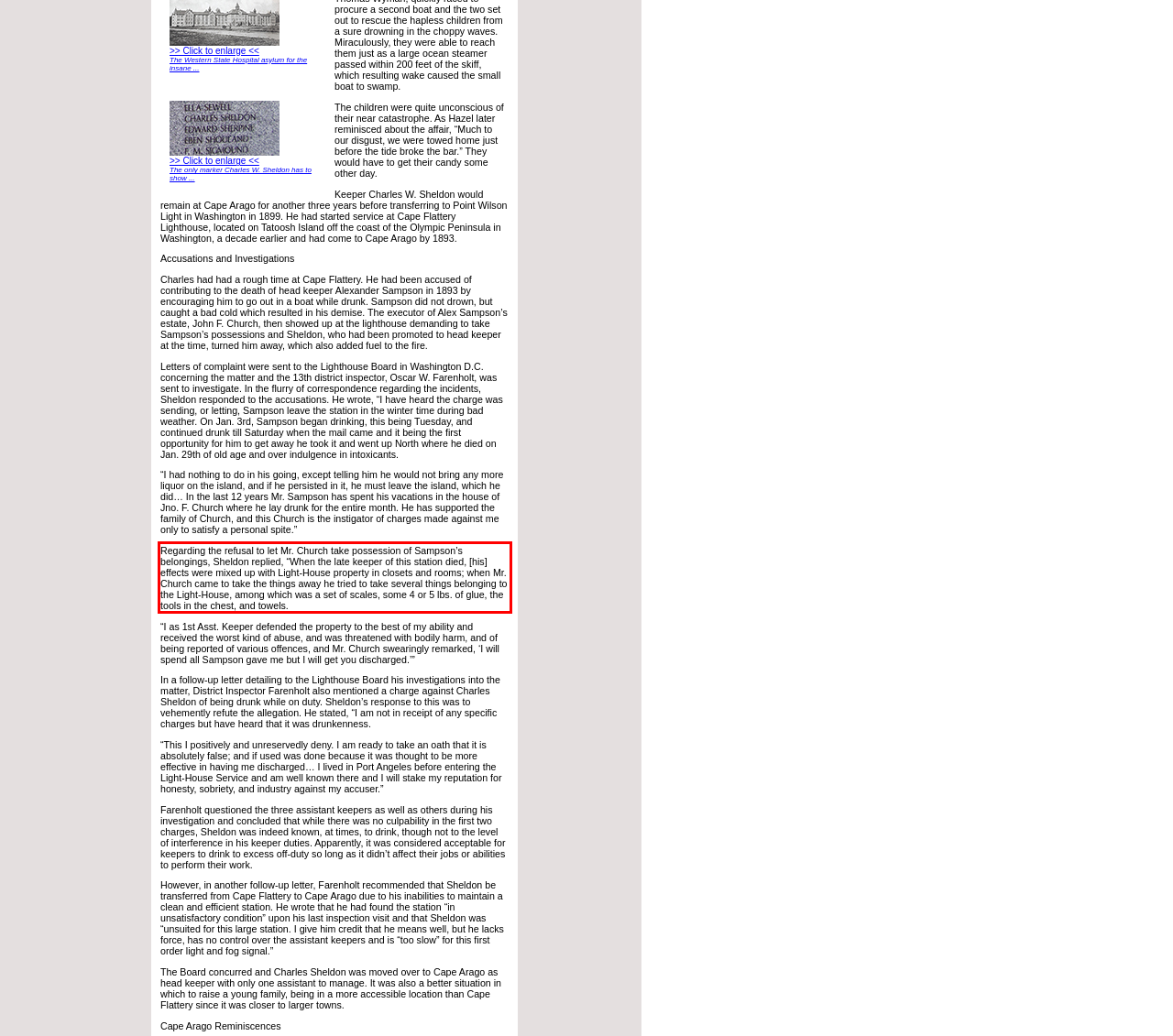Perform OCR on the text inside the red-bordered box in the provided screenshot and output the content.

Regarding the refusal to let Mr. Church take possession of Sampson’s belongings, Sheldon replied, “When the late keeper of this station died, [his] effects were mixed up with Light-House property in closets and rooms; when Mr. Church came to take the things away he tried to take several things belonging to the Light-House, among which was a set of scales, some 4 or 5 lbs. of glue, the tools in the chest, and towels.